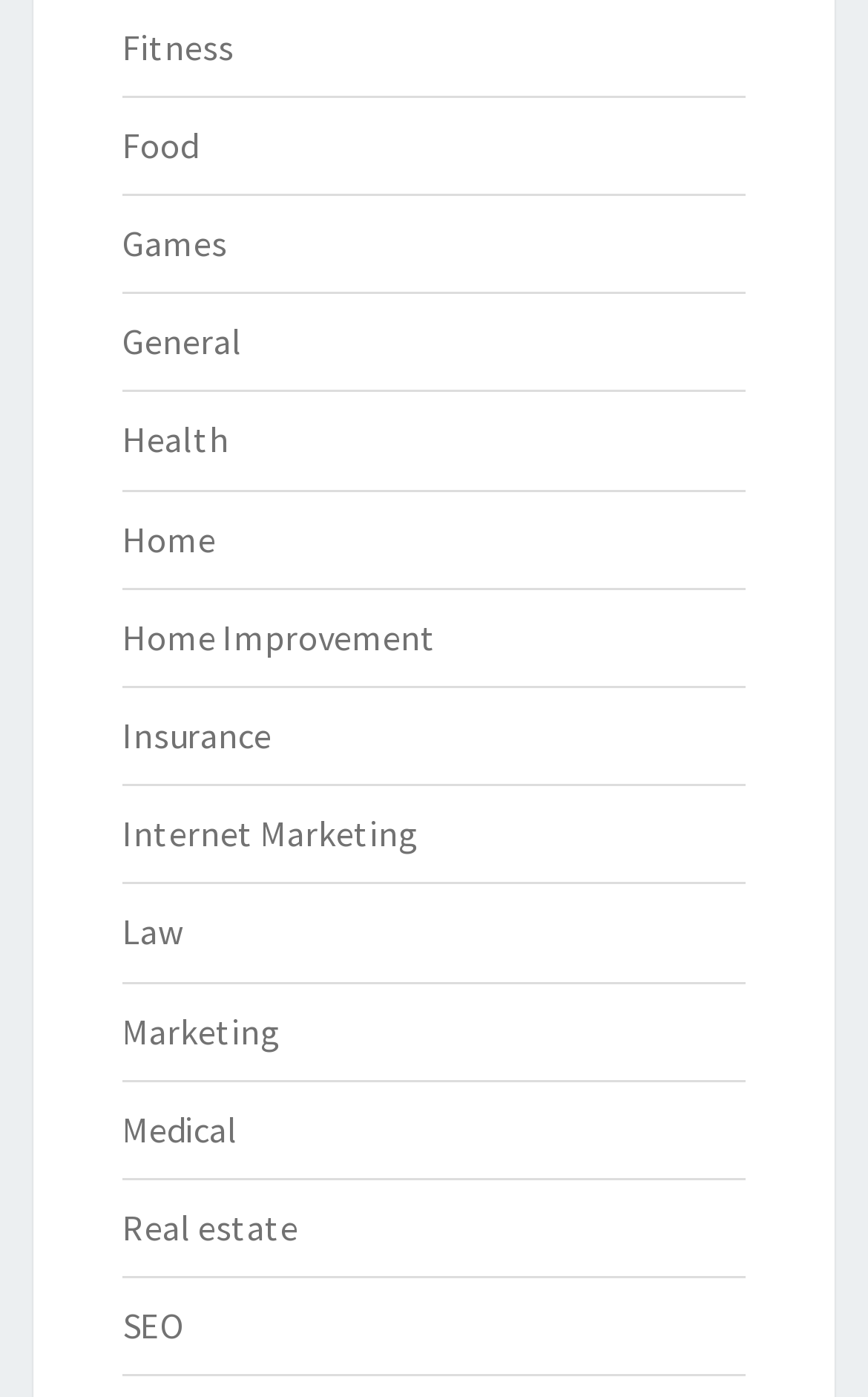Please identify the bounding box coordinates of where to click in order to follow the instruction: "Go to SEO".

[0.141, 0.933, 0.213, 0.965]